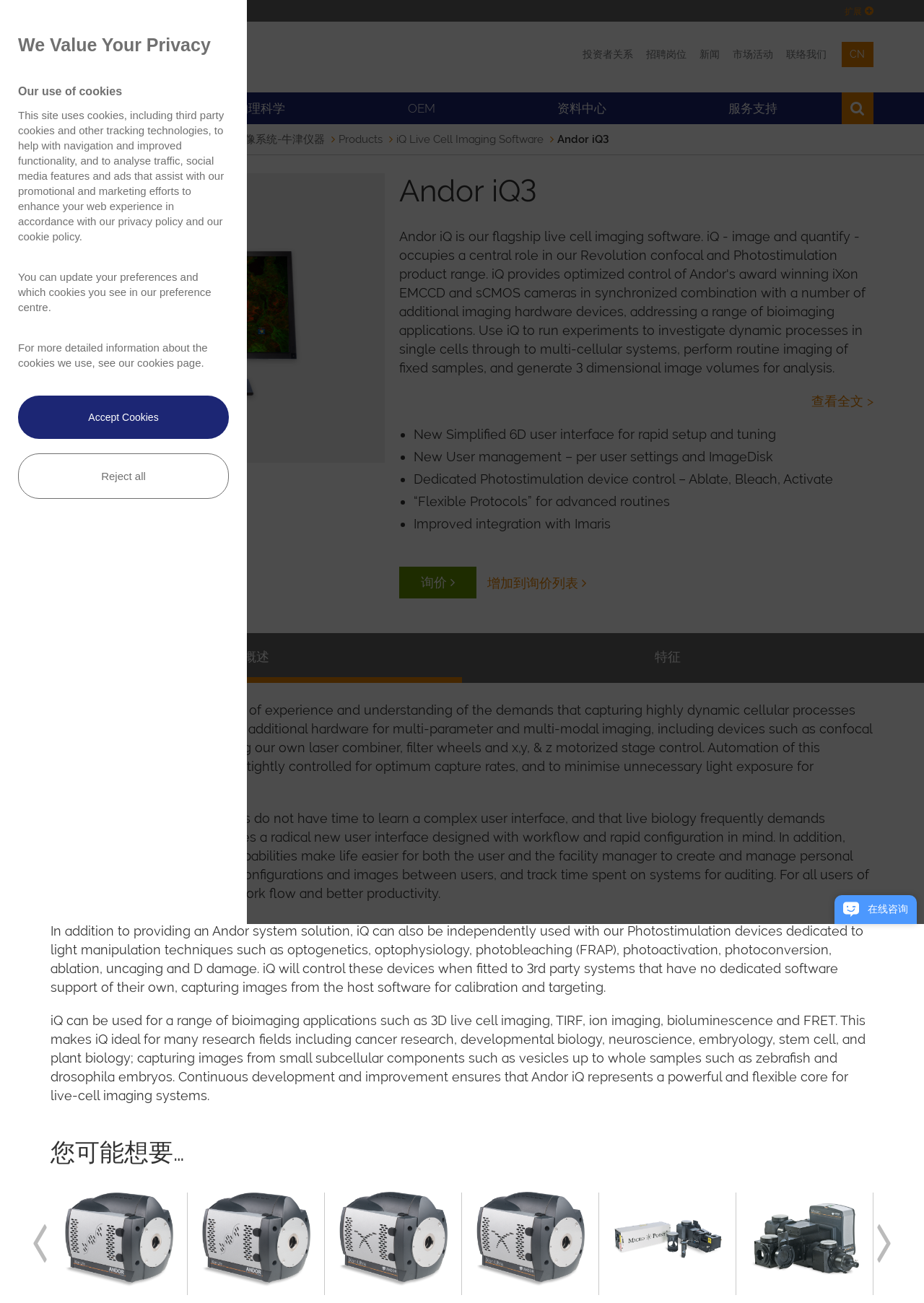What is the name of the software?
Using the image, respond with a single word or phrase.

iQ Live Cell Imaging Software